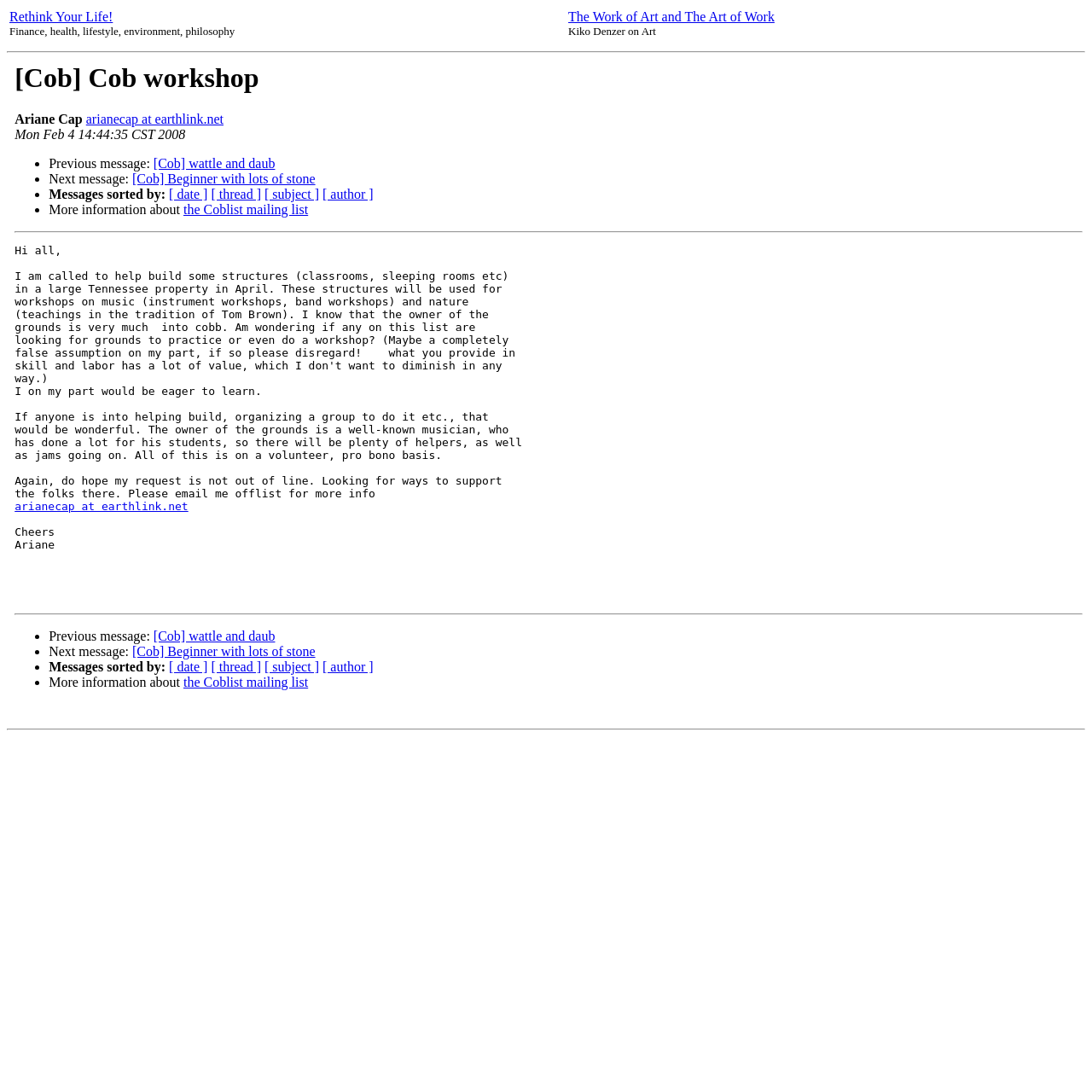Please locate the bounding box coordinates of the element that should be clicked to achieve the given instruction: "Click on 'arianecap at earthlink.net' link".

[0.079, 0.103, 0.205, 0.116]